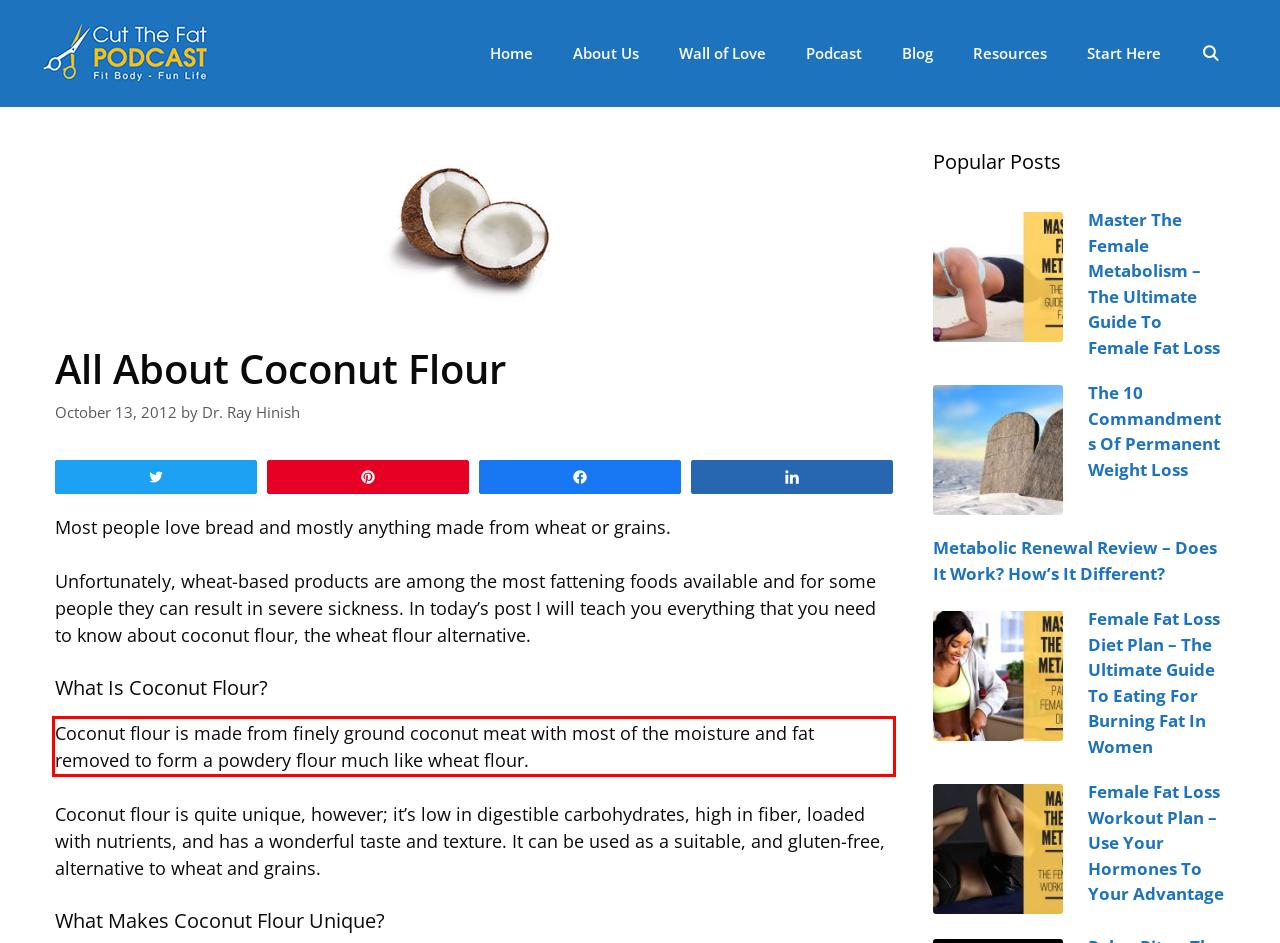Please extract the text content from the UI element enclosed by the red rectangle in the screenshot.

Coconut flour is made from finely ground coconut meat with most of the moisture and fat removed to form a powdery flour much like wheat flour.